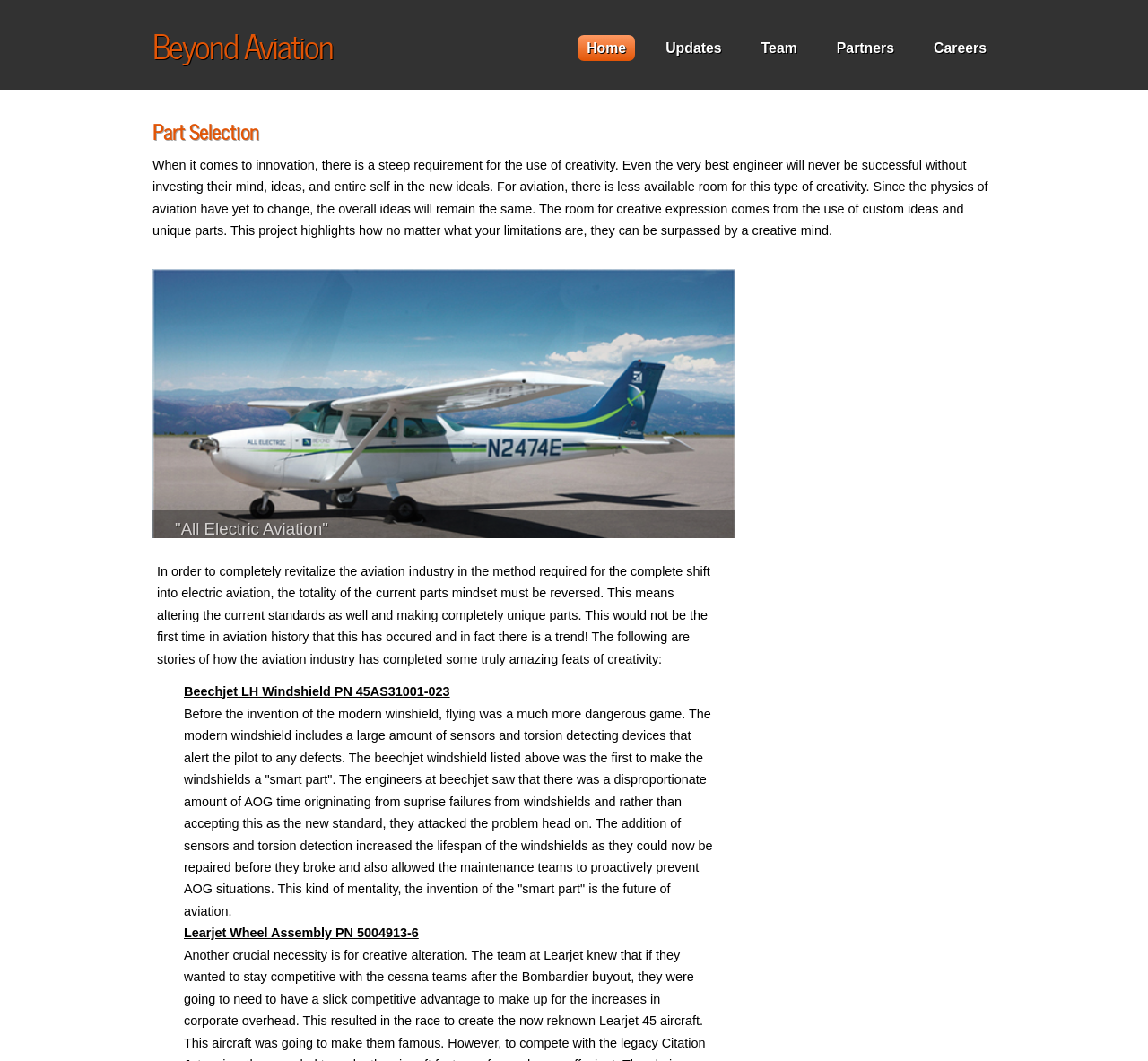From the webpage screenshot, predict the bounding box coordinates (top-left x, top-left y, bottom-right x, bottom-right y) for the UI element described here: Learjet Wheel Assembly PN 5004913-6

[0.16, 0.873, 0.365, 0.886]